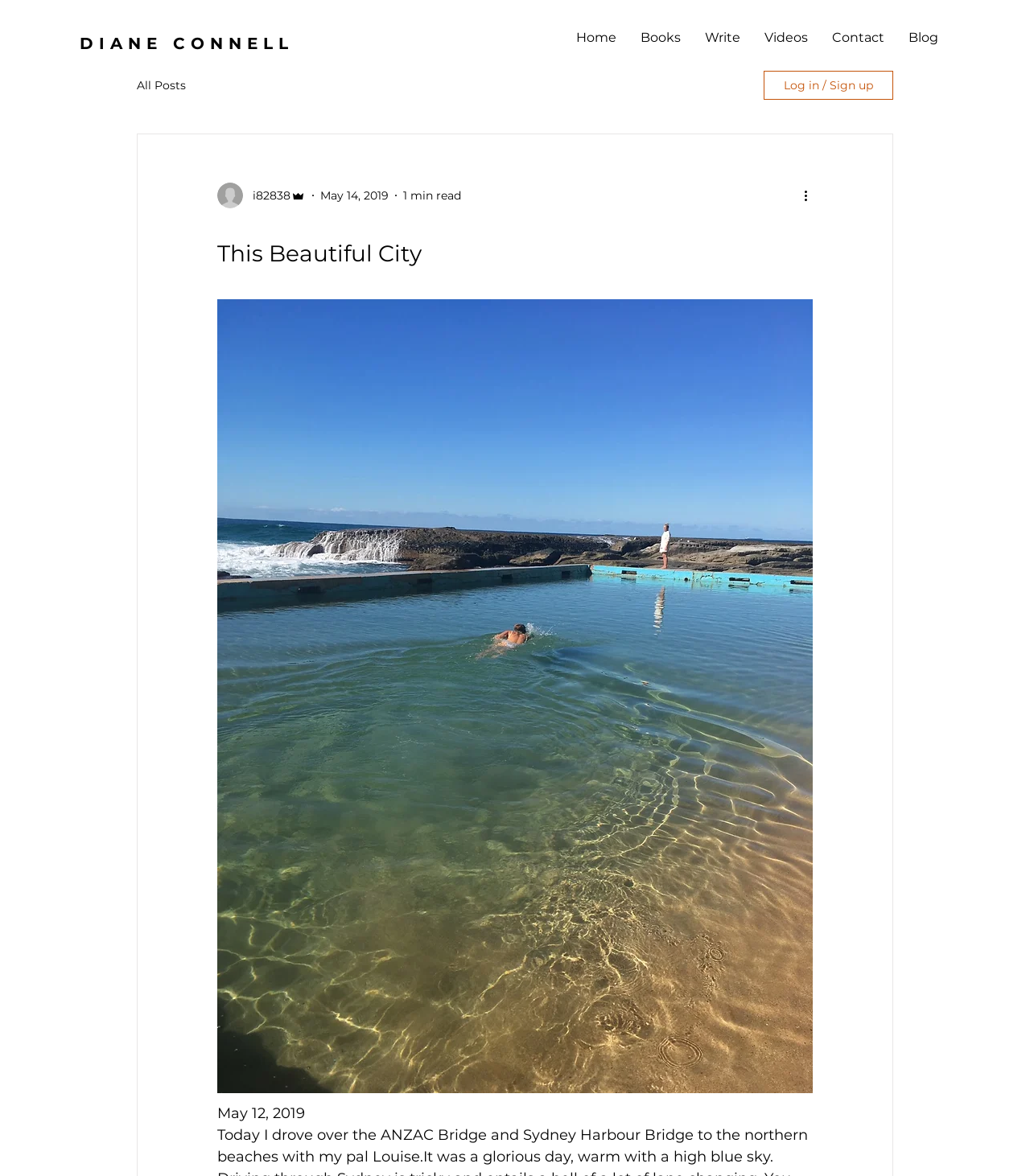Please find the bounding box coordinates of the clickable region needed to complete the following instruction: "Click on the 'Blog' link". The bounding box coordinates must consist of four float numbers between 0 and 1, i.e., [left, top, right, bottom].

[0.87, 0.015, 0.923, 0.049]